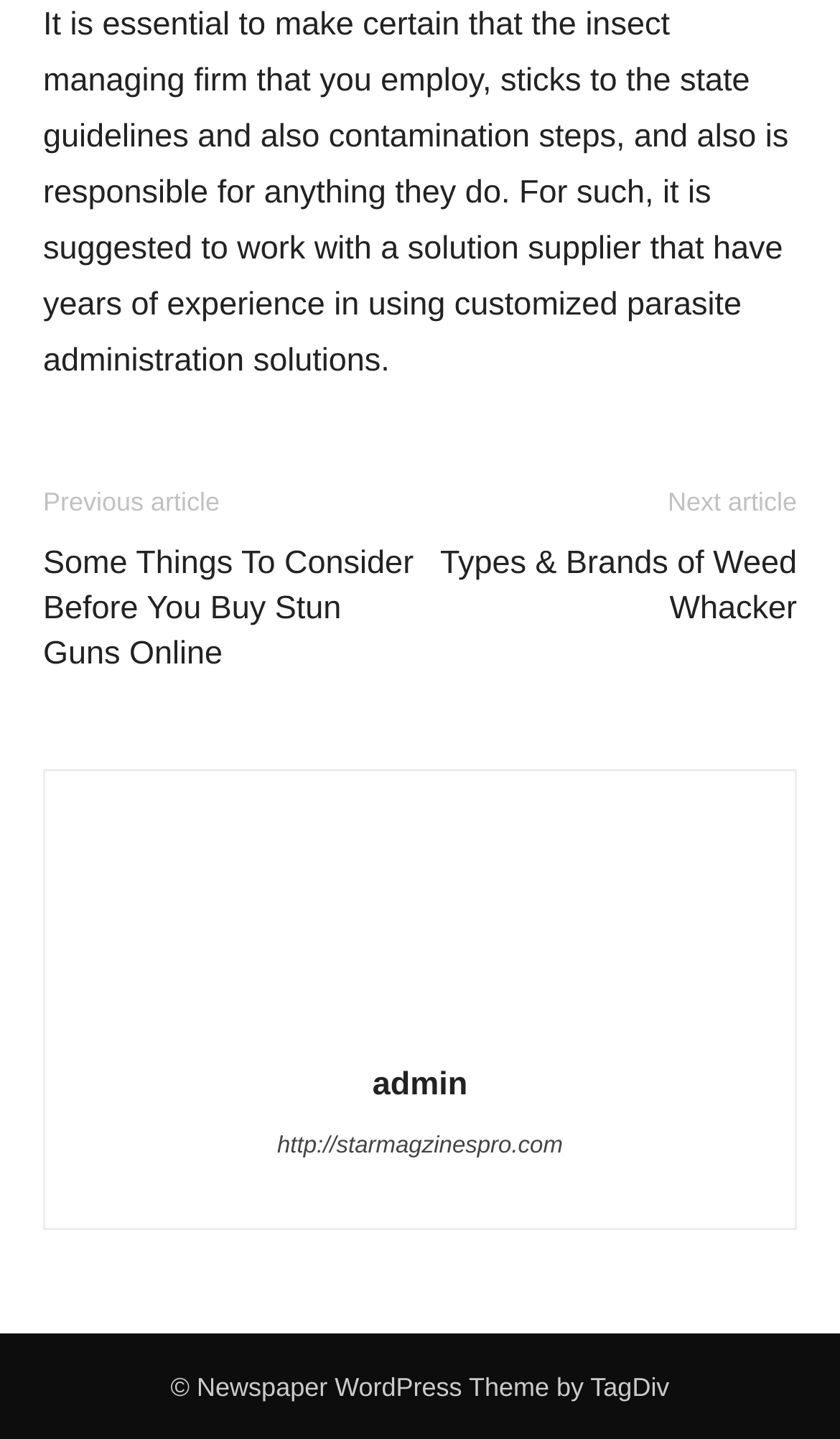Locate the bounding box of the UI element based on this description: "admin". Provide four float numbers between 0 and 1 as [left, top, right, bottom].

[0.443, 0.742, 0.557, 0.767]